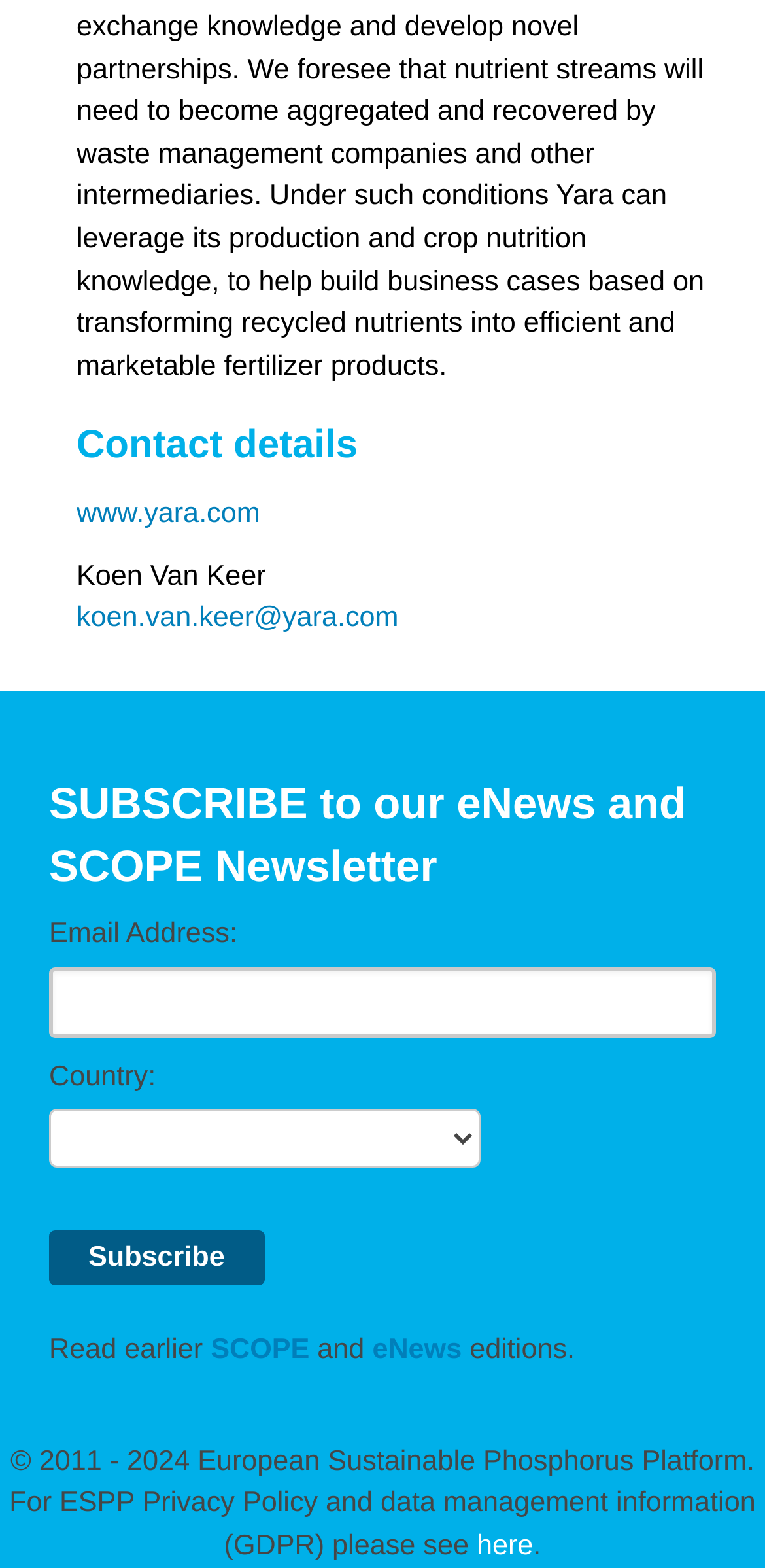Locate the bounding box coordinates of the area to click to fulfill this instruction: "Select a country". The bounding box should be presented as four float numbers between 0 and 1, in the order [left, top, right, bottom].

[0.064, 0.707, 0.628, 0.745]